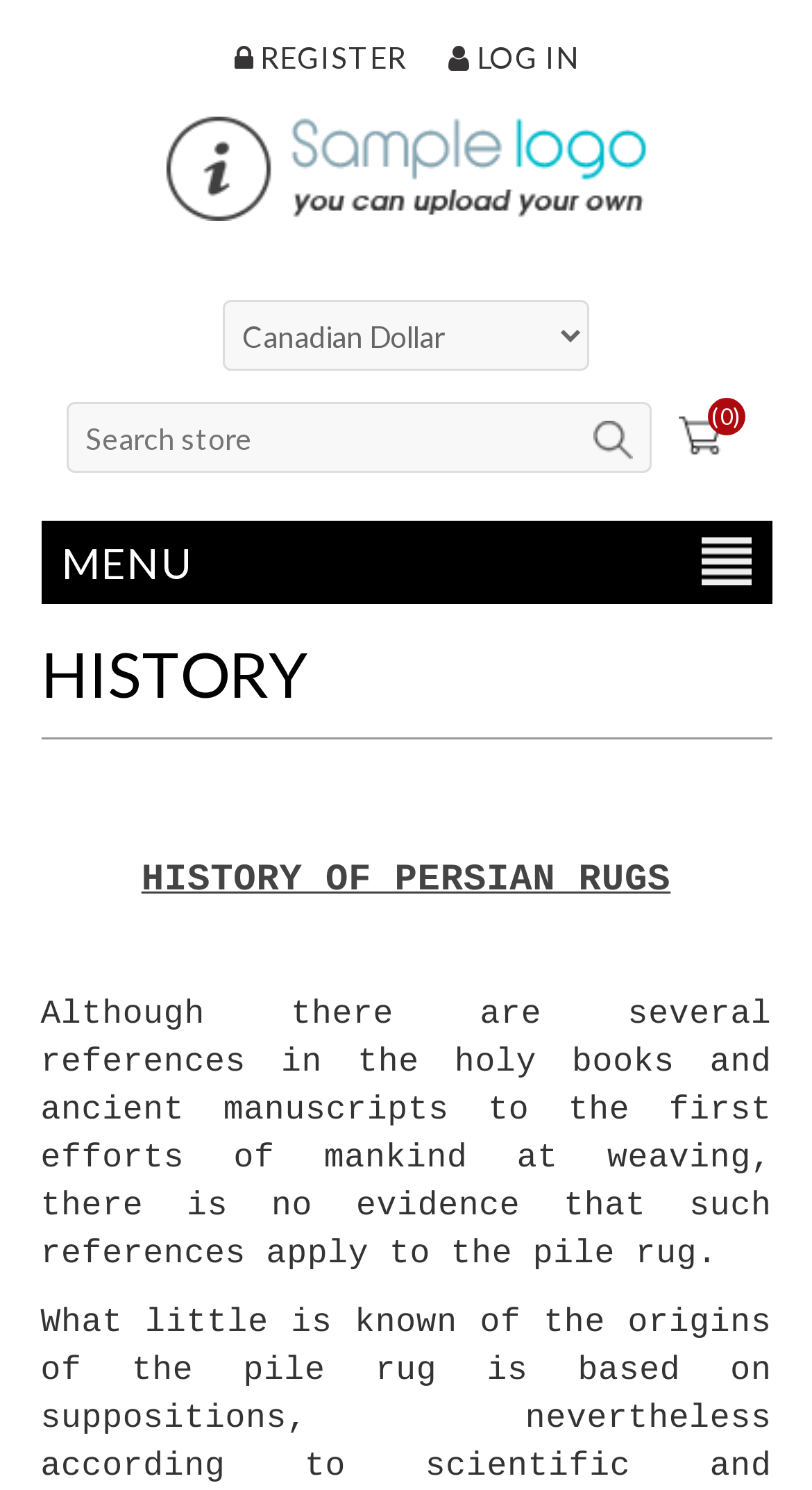Carefully examine the image and provide an in-depth answer to the question: How many items are in the user's cart?

The link '(0)' is displayed on the webpage, indicating that the user currently has zero items in their cart.